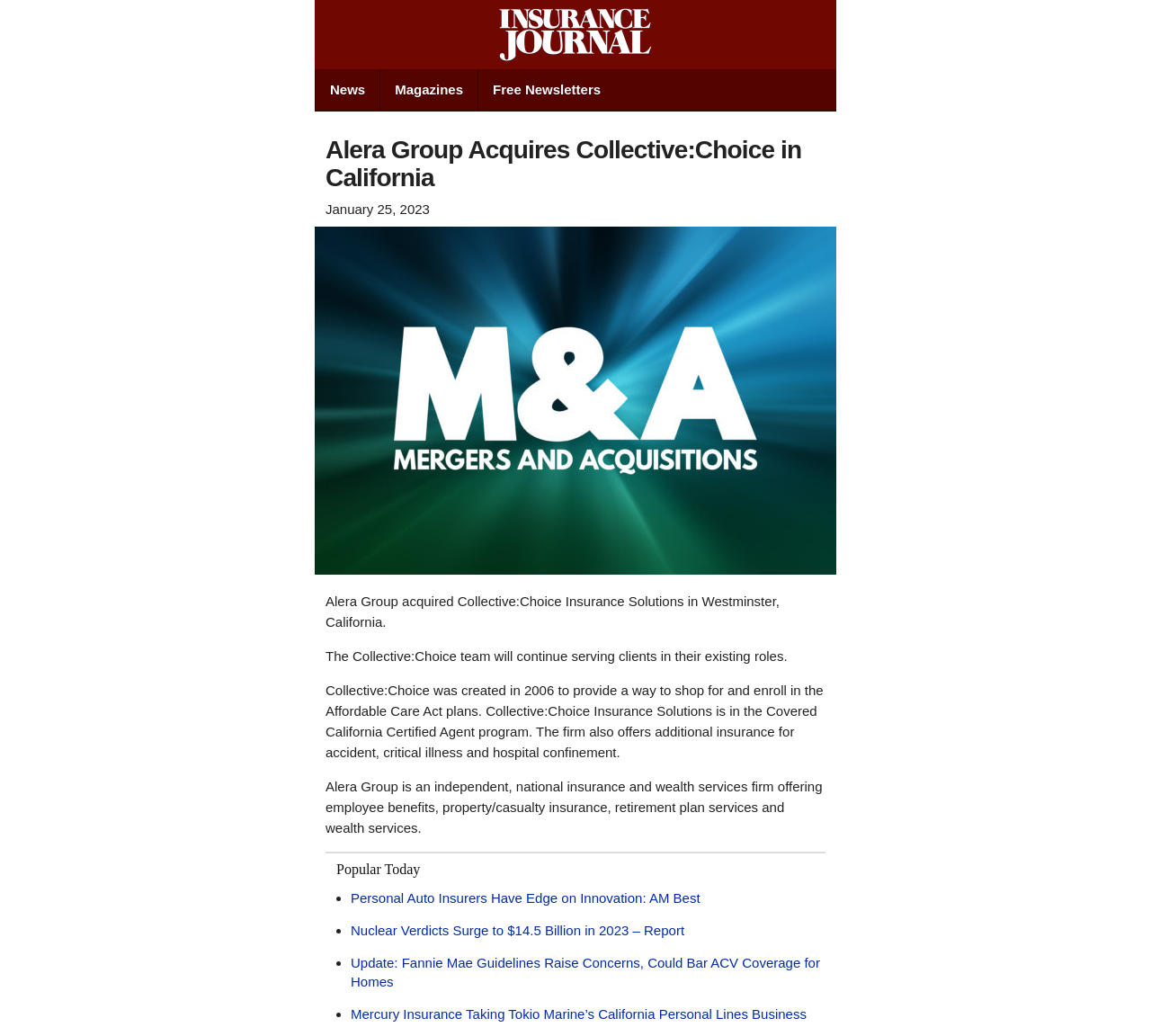Find the bounding box coordinates of the clickable element required to execute the following instruction: "check Personal Auto Insurers Have Edge on Innovation: AM Best". Provide the coordinates as four float numbers between 0 and 1, i.e., [left, top, right, bottom].

[0.305, 0.86, 0.608, 0.874]